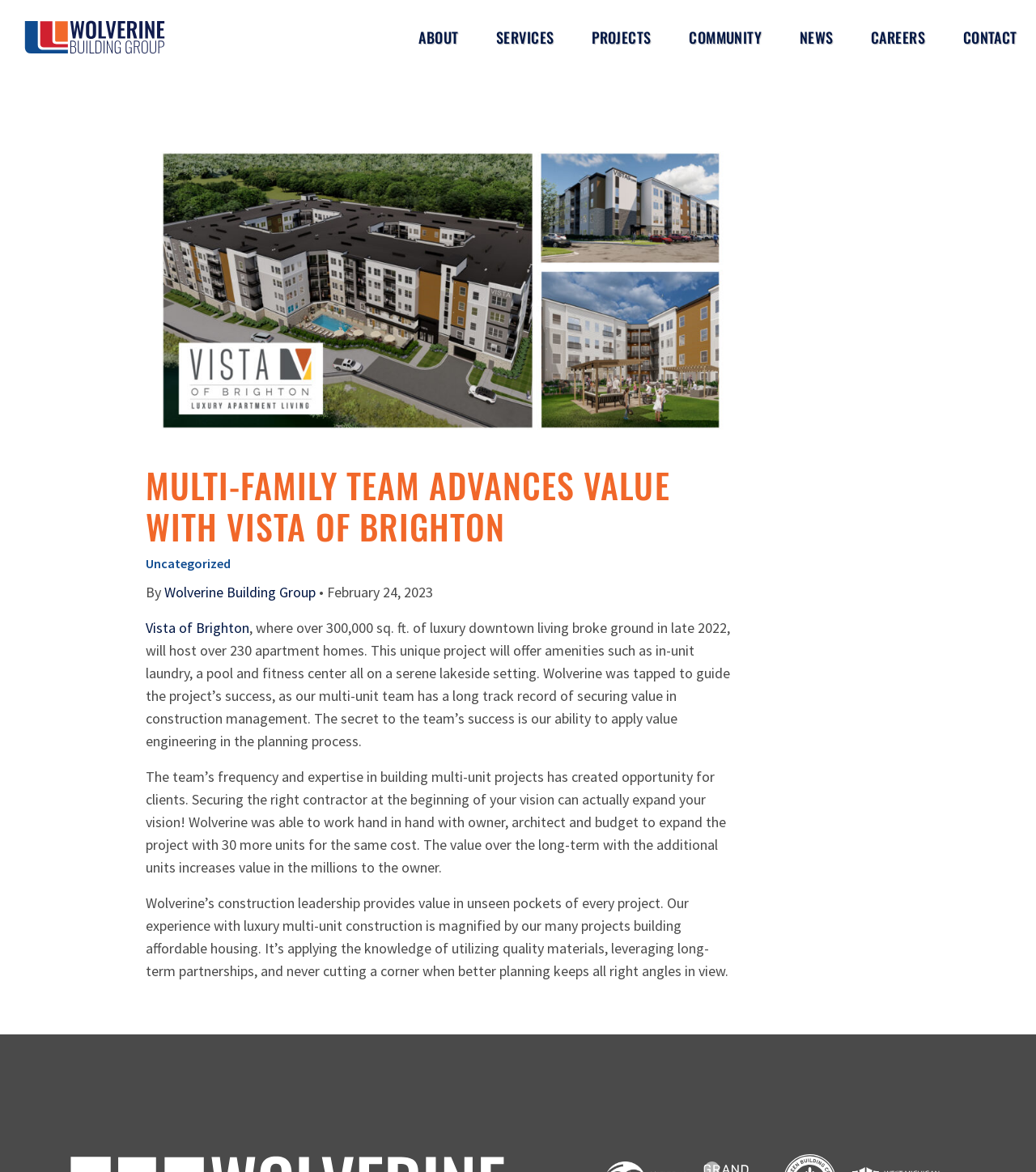Pinpoint the bounding box coordinates of the element to be clicked to execute the instruction: "Visit Wolverine Building Group website".

[0.0, 0.0, 0.183, 0.064]